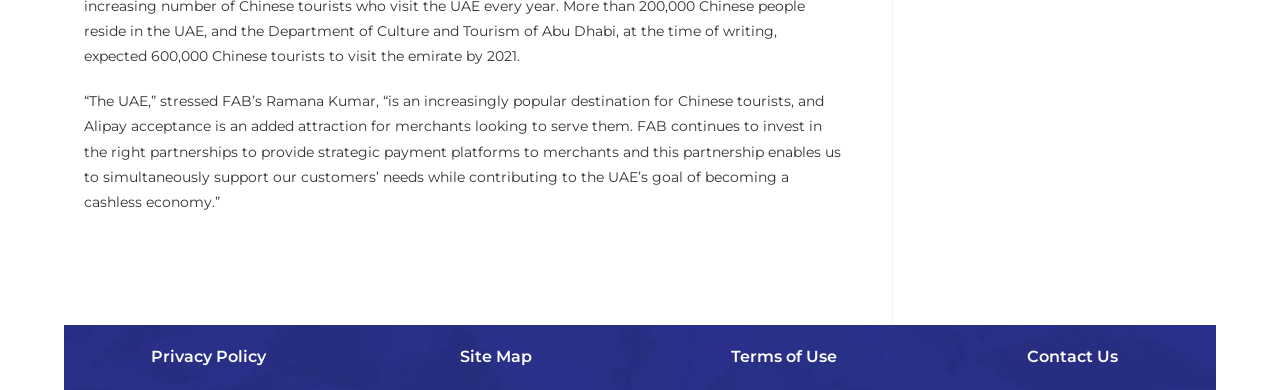What are the three options at the bottom of the page?
Make sure to answer the question with a detailed and comprehensive explanation.

The three options are located at the bottom of the page, with their corresponding headings and links. The headings are 'Privacy Policy', 'Site Map', and 'Terms of Use', and their links have the same text as the headings. The bounding box coordinates for these elements are [0.118, 0.895, 0.207, 0.936], [0.359, 0.895, 0.416, 0.936], and [0.571, 0.895, 0.654, 0.936] respectively.